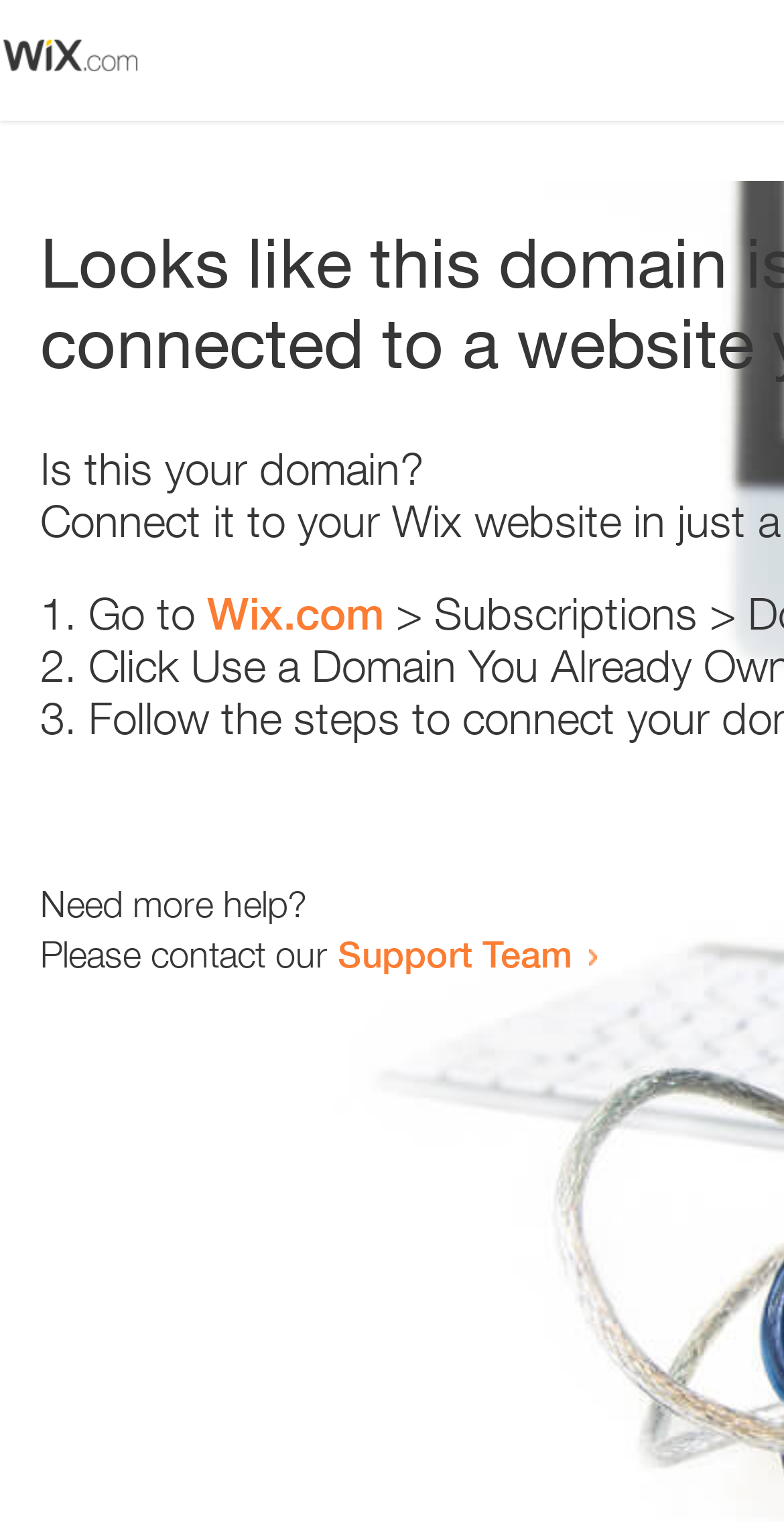Is there an image on the webpage?
Based on the image, provide a one-word or brief-phrase response.

Yes